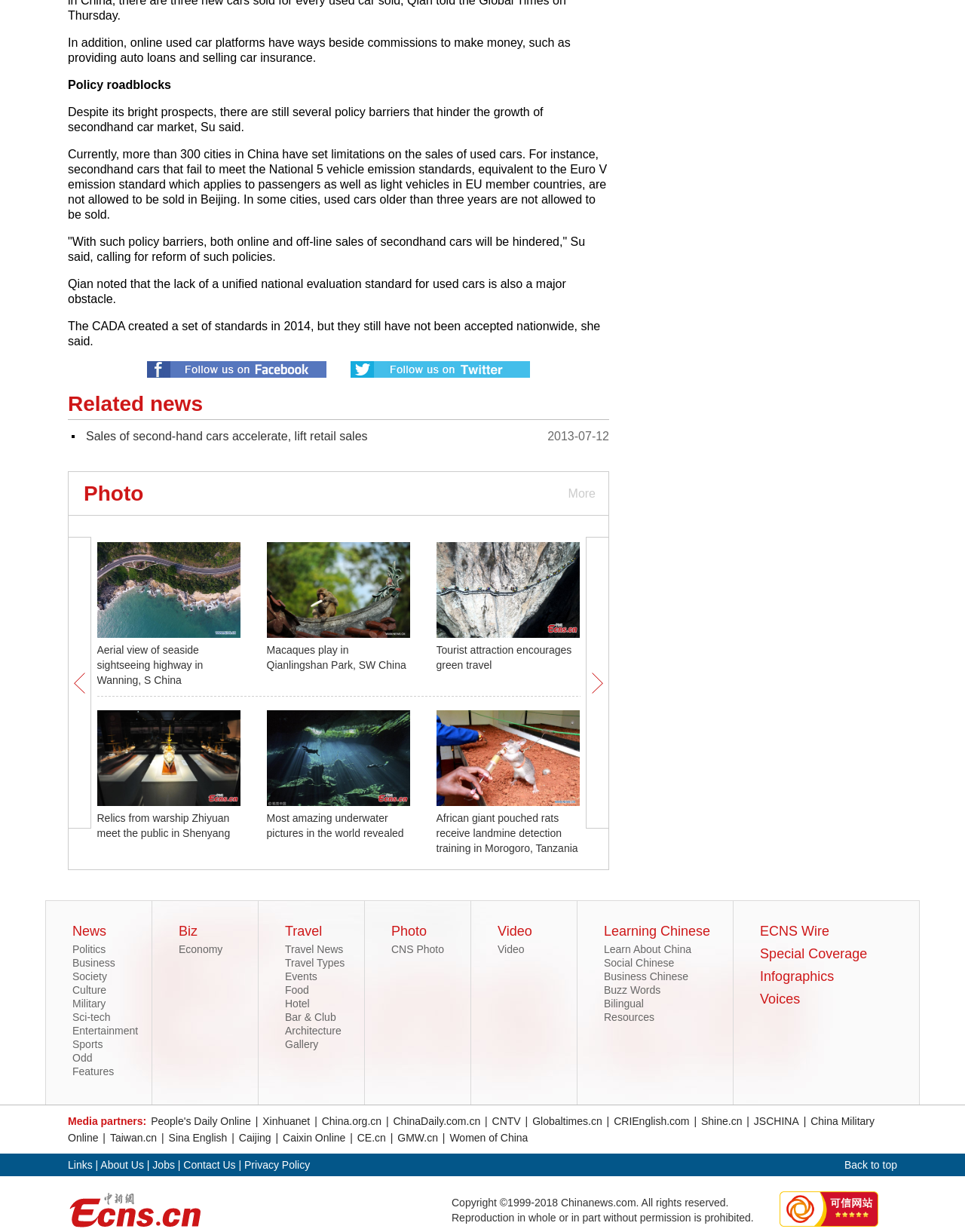What is the issue with the evaluation standard for used cars?
Identify the answer in the screenshot and reply with a single word or phrase.

Lack of a unified national standard